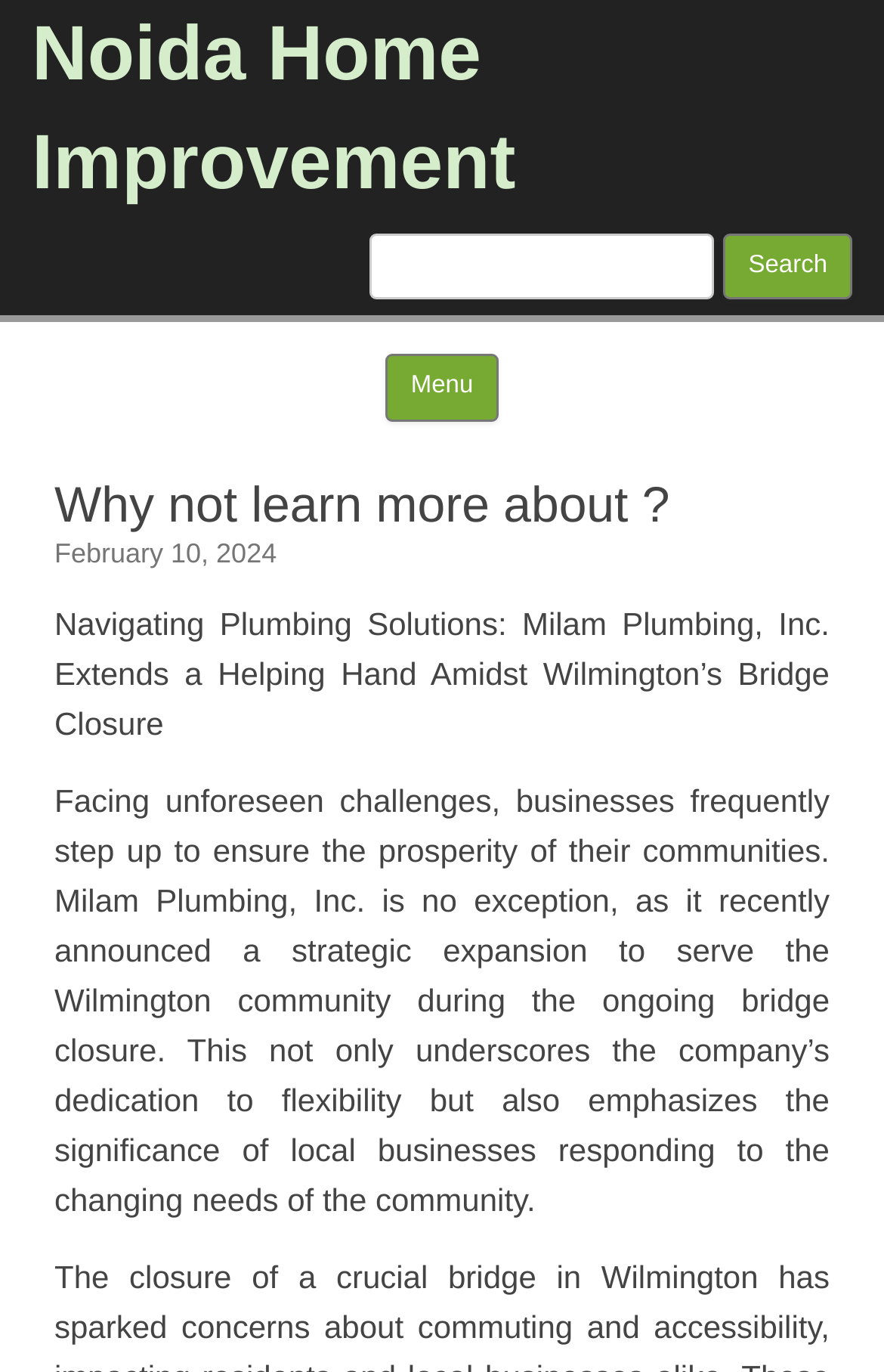Give a complete and precise description of the webpage's appearance.

The webpage is about Noida Home Improvement, with a prominent heading at the top left corner. Below the heading, there is a search bar with a label "Search for:" and a text box where users can input their search queries. The search bar is accompanied by a "Search" button on its right side.

To the right of the search bar, there is a "Menu" heading, followed by a "Skip to content" link. Below this link, there is a section with a heading "Why not learn more about?" and a subheading with the date "February 10, 2024". The date is also a link.

The main content of the webpage is an article with a title "Navigating Plumbing Solutions: Milam Plumbing, Inc. Extends a Helping Hand Amidst Wilmington’s Bridge Closure". The article discusses how Milam Plumbing, Inc. is expanding its services to support the Wilmington community during a bridge closure, highlighting the company's flexibility and commitment to the community. The article is divided into two paragraphs, with the first paragraph providing an overview of the company's response to the bridge closure, and the second paragraph elaborating on the significance of local businesses adapting to the community's changing needs.